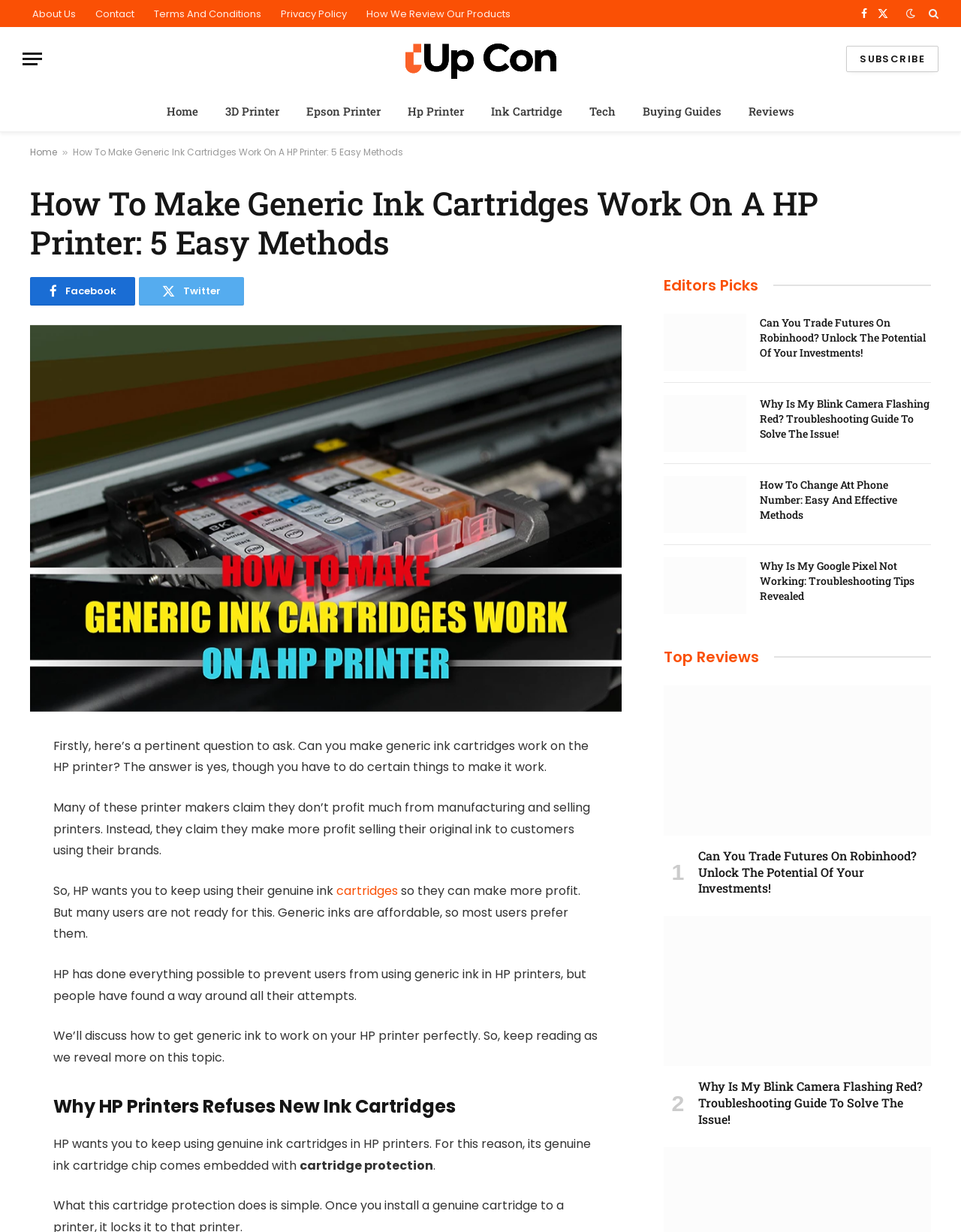Please find and generate the text of the main header of the webpage.

How To Make Generic Ink Cartridges Work On A HP Printer: 5 Easy Methods